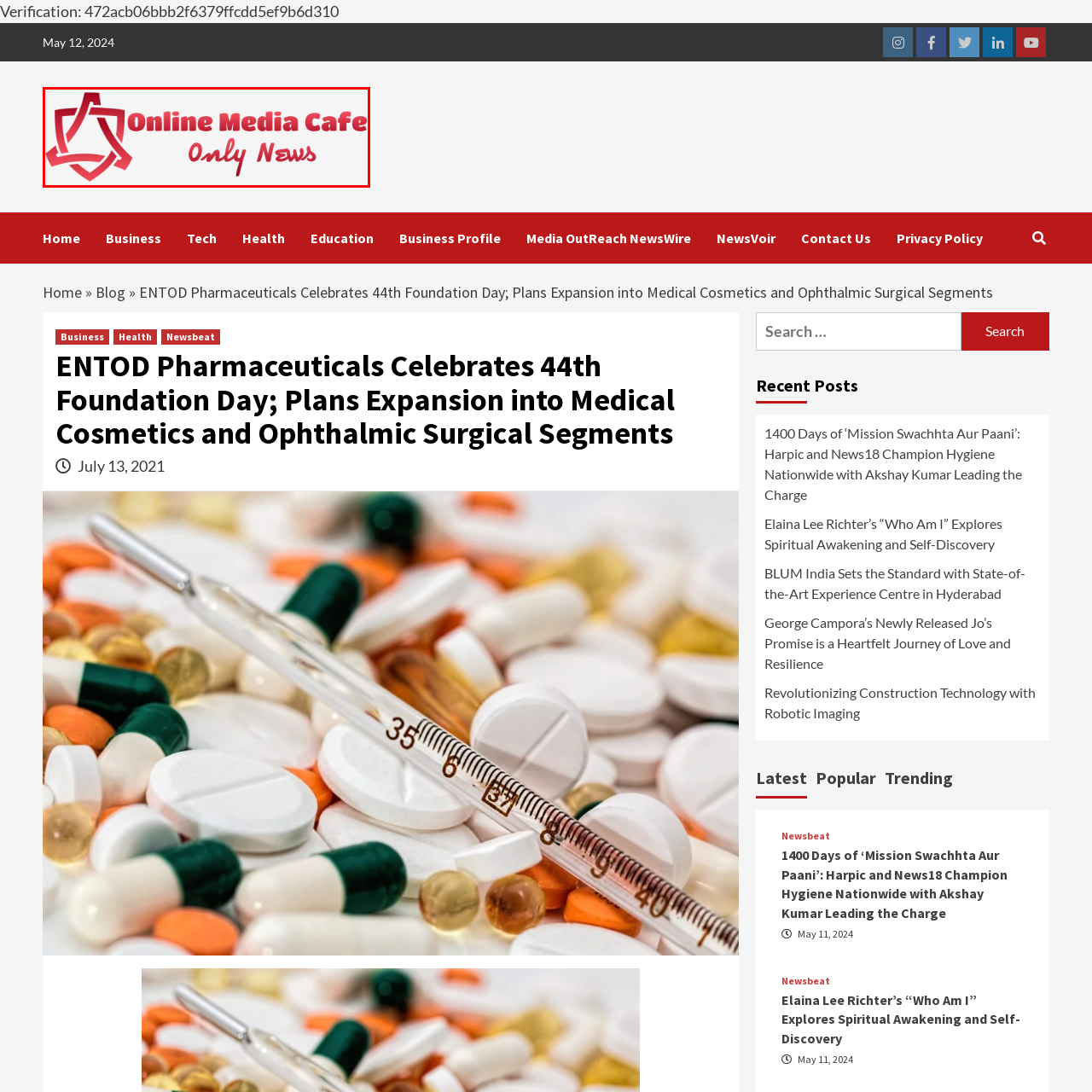Describe in detail the portion of the image that is enclosed within the red boundary.

The image features the logo of "Online Media Cafe," prominently displayed with a vibrant design. The logo incorporates a stylized star in red, symbolizing a dynamic and modern media platform. The text "Online Media Cafe" is presented in bold letters, conveying a sense of authority and news relevance, while the phrase "Only News" is elegantly scripted beneath, emphasizing the platform's commitment to delivering news content. This branding effectively captures the essence of a dedicated news source geared towards providing timely and relevant updates.